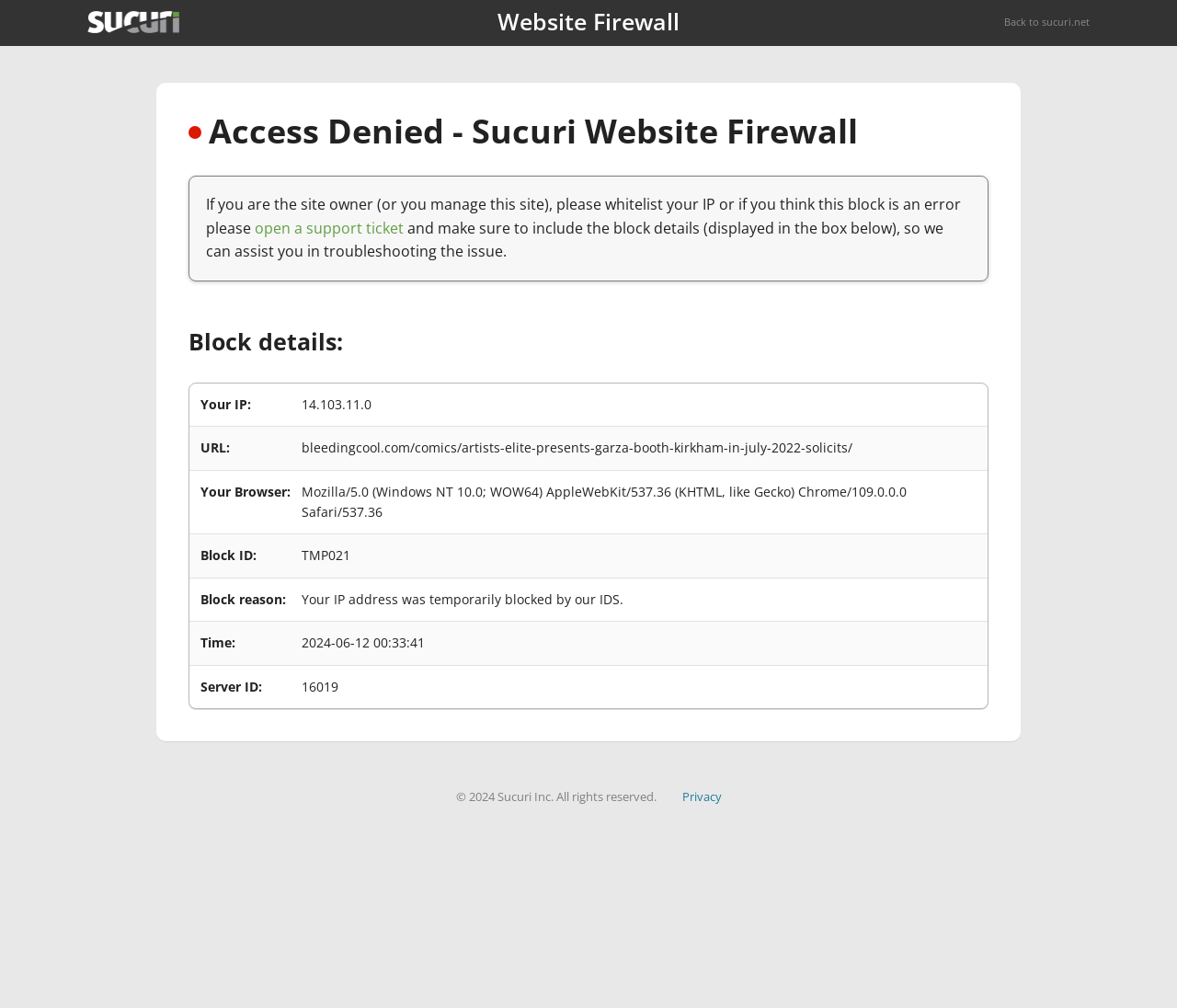What is the name of the website firewall?
From the screenshot, provide a brief answer in one word or phrase.

Sucuri Website Firewall